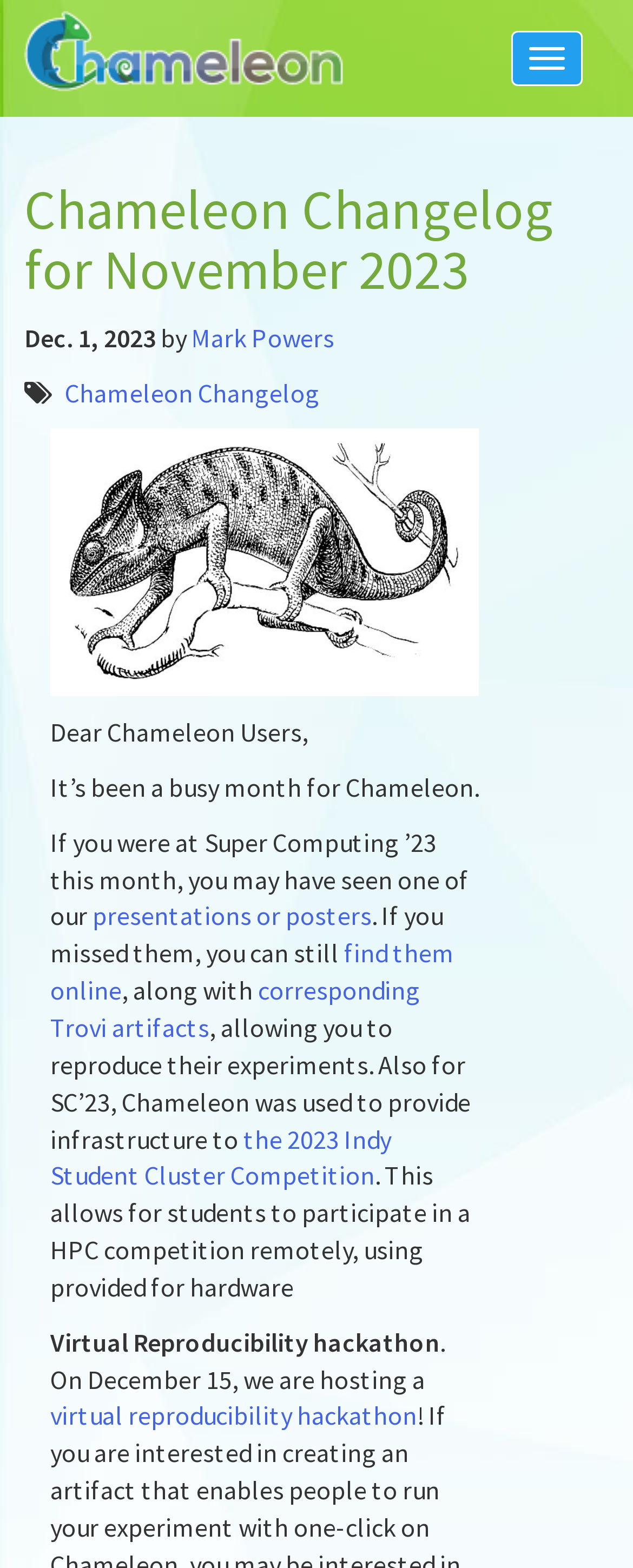Who is the author of the changelog?
Based on the screenshot, give a detailed explanation to answer the question.

I found the author of the changelog by looking at the header section of the webpage, where it says 'by Mark Powers', indicating that Mark Powers is the author of the changelog.